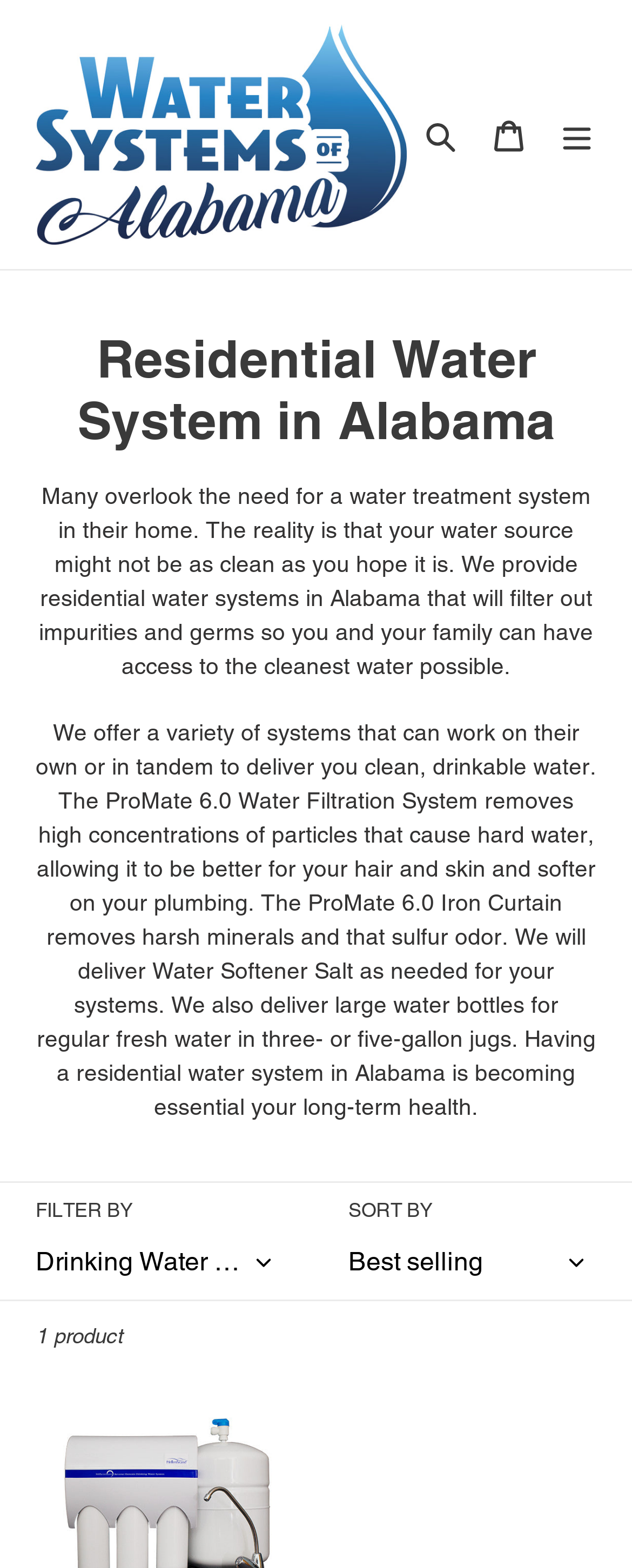Refer to the screenshot and answer the following question in detail:
How many products are shown on this page?

I found a StaticText element that says '1 product', which indicates that there is only one product shown on this page.